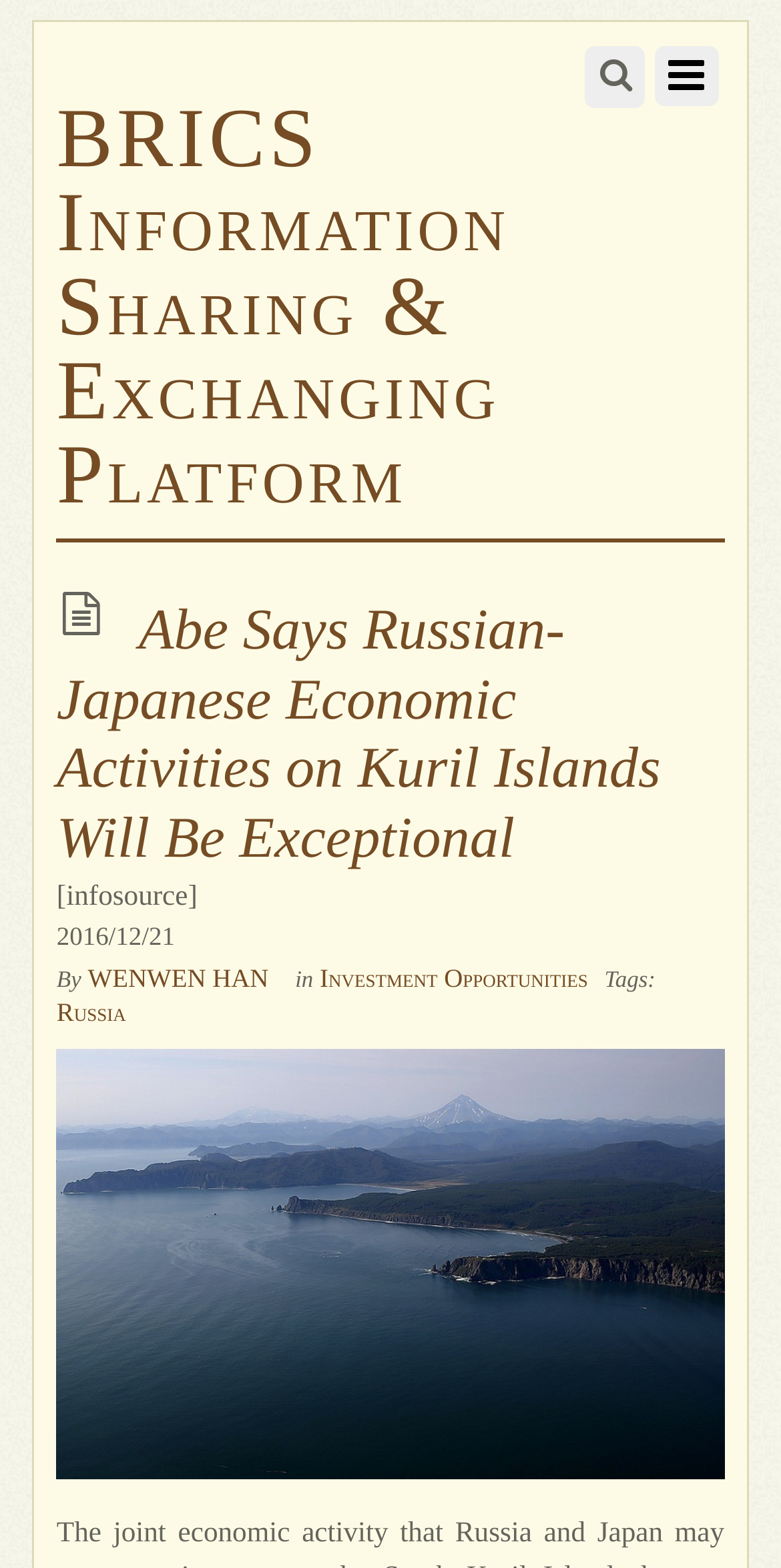Extract the main title from the webpage and generate its text.

Abe Says Russian-Japanese Economic Activities on Kuril Islands Will Be Exceptional